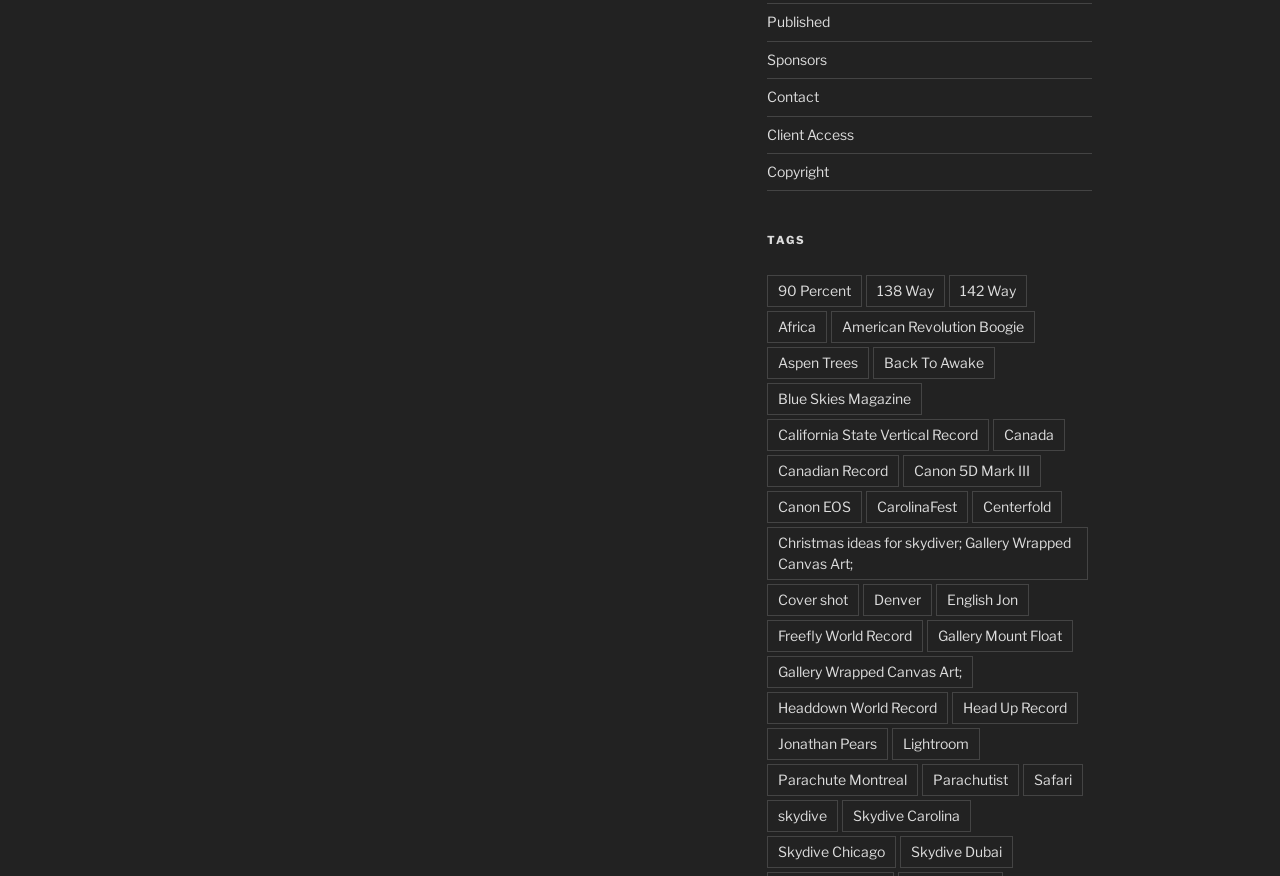Answer the question with a single word or phrase: 
What is the common theme among the links on this webpage?

Skydiving and photography